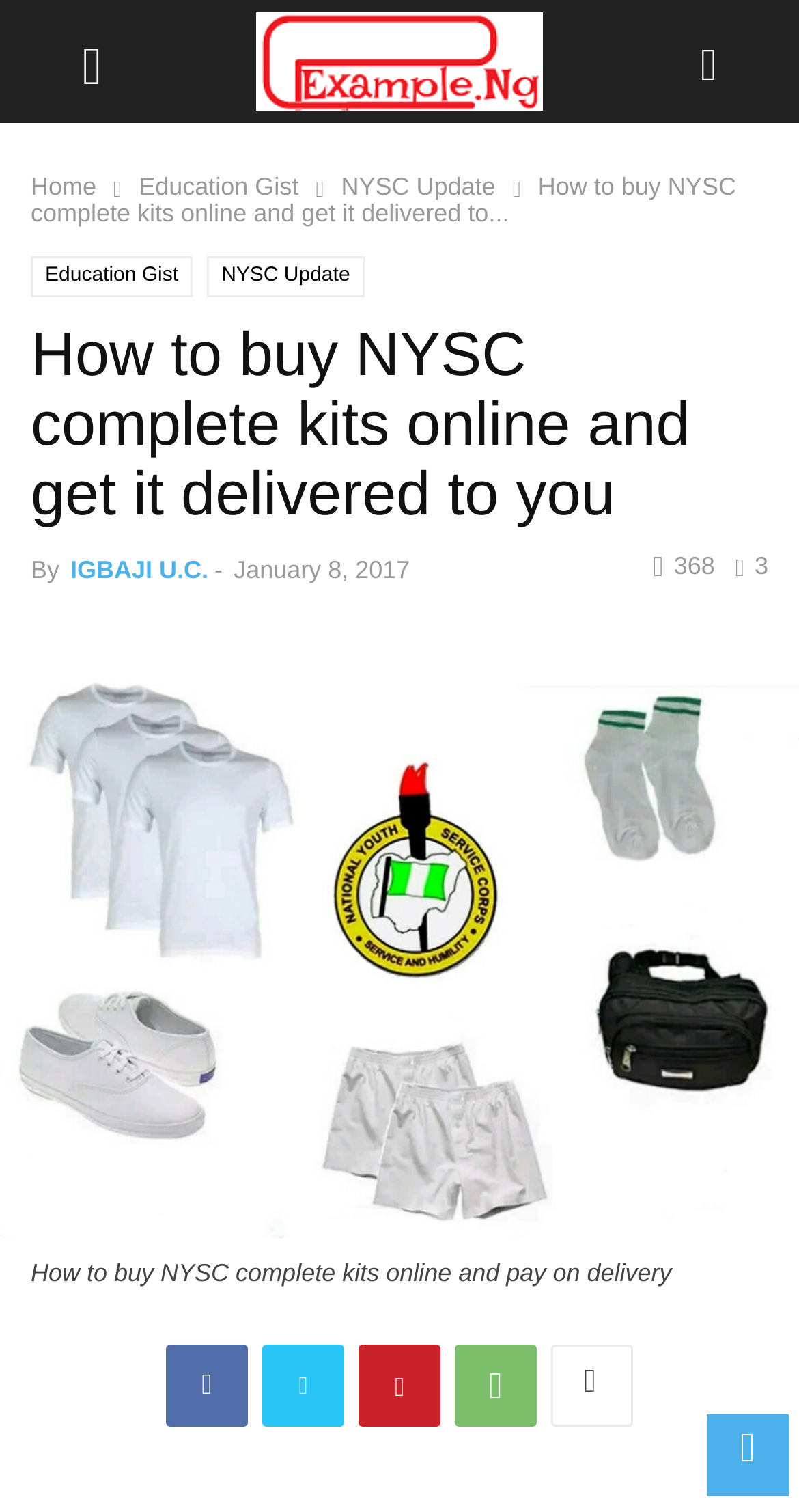Who is the author of the post?
Provide a concise answer using a single word or phrase based on the image.

IGBAJI U.C.